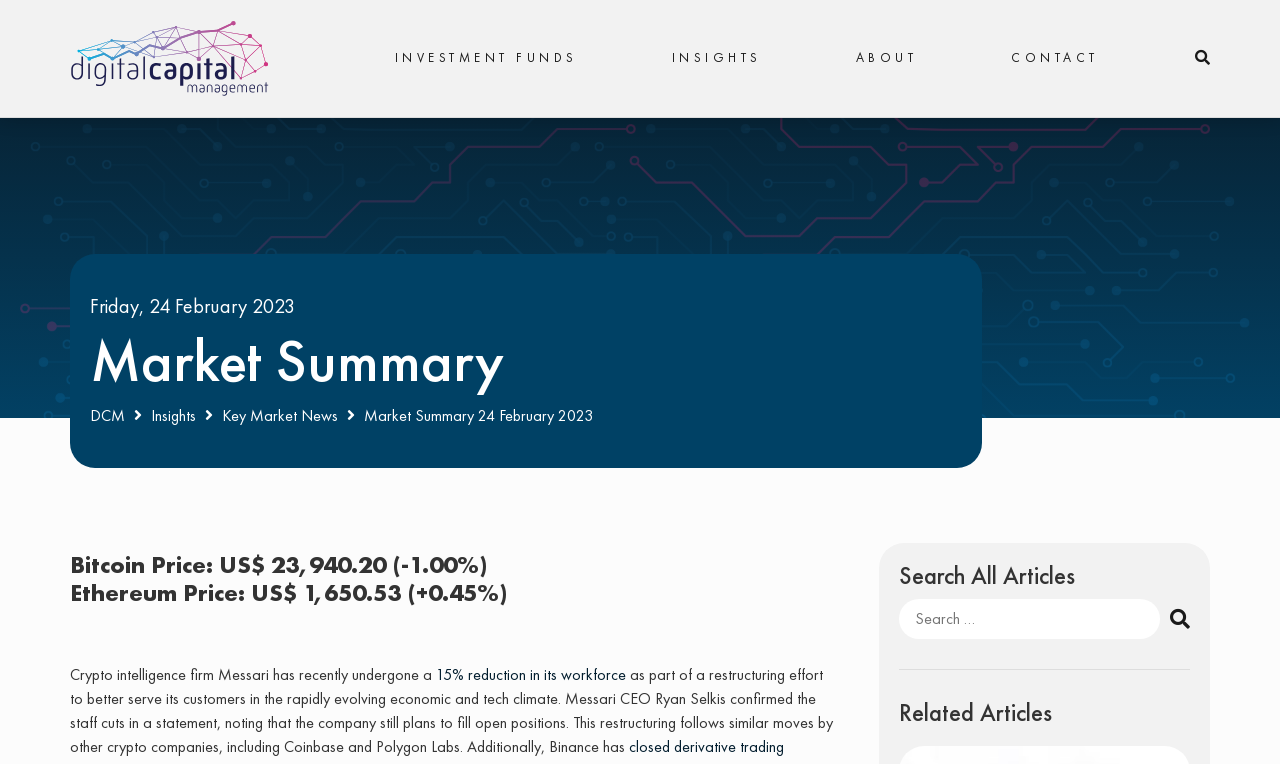What is the purpose of the search box?
Look at the webpage screenshot and answer the question with a detailed explanation.

I found the answer by looking at the search box element and its surrounding elements. The search box element is located at [0.702, 0.784, 0.93, 0.836] and it has a heading element above it that says 'Search All Articles'. This suggests that the purpose of the search box is to search all articles.